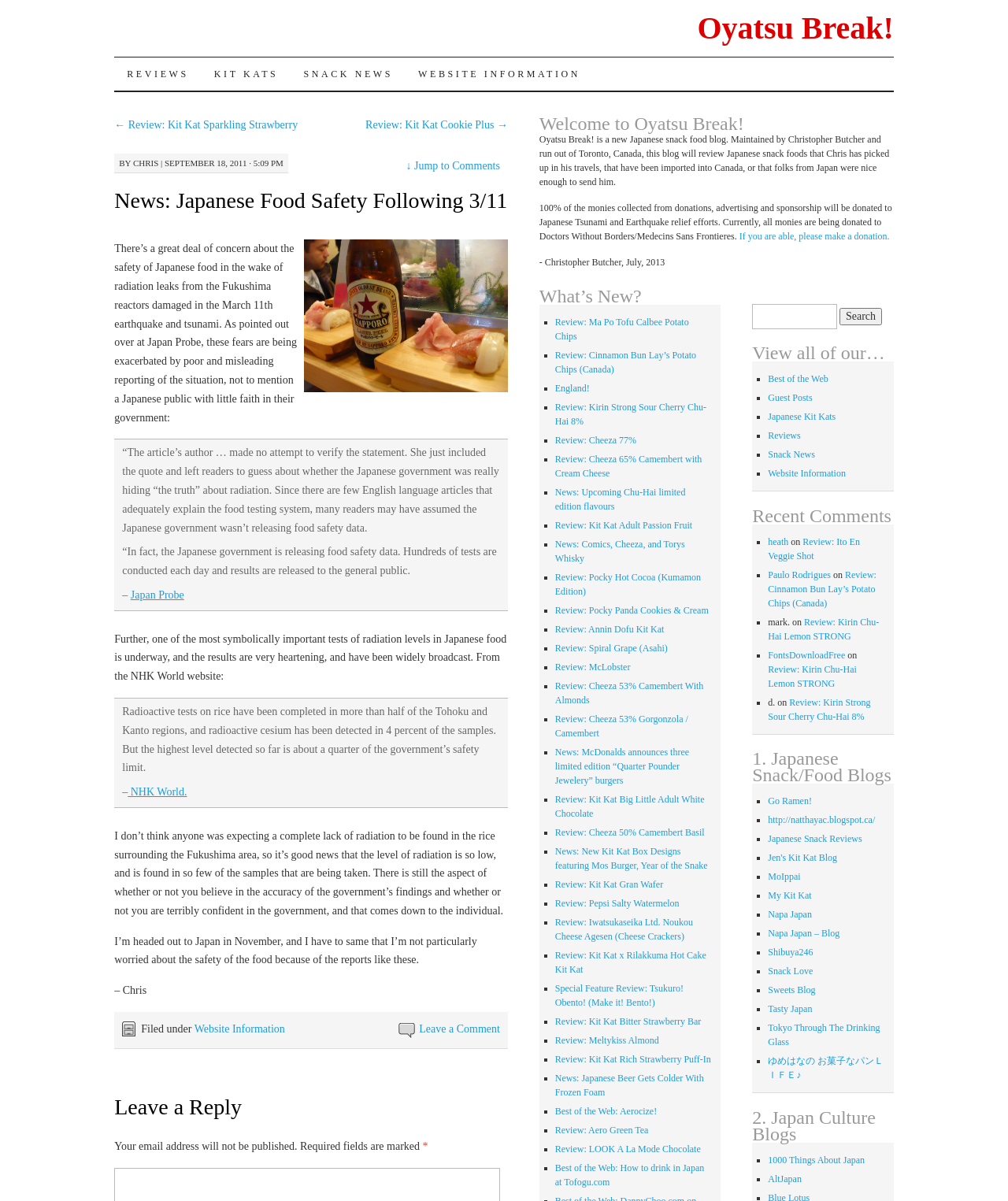Please identify the bounding box coordinates of where to click in order to follow the instruction: "Visit the 'Website Information' page".

[0.402, 0.048, 0.588, 0.075]